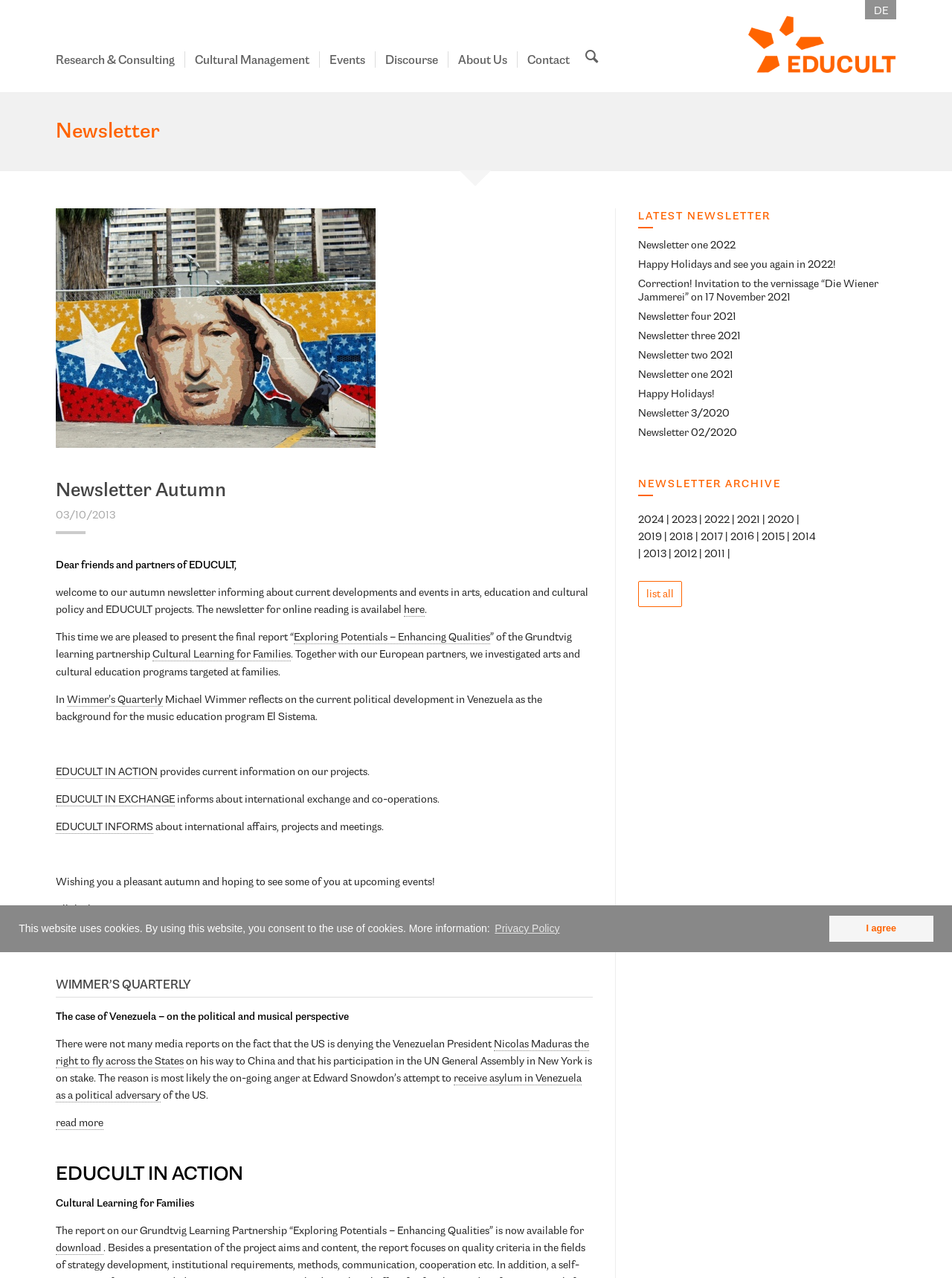Offer an extensive depiction of the webpage and its key elements.

The webpage is a newsletter from EDUCULT, an organization focused on arts, education, and cultural policy. At the top of the page, there is a cookie consent dialog with a "learn more about cookies" button and a "dismiss cookie message" button. Below this, there is a header section with a link to EDUCULT's website and a language selection option (DE).

The main content of the newsletter is divided into sections. The first section is an introduction, welcoming readers to the autumn newsletter and informing them about current developments and events in arts, education, and cultural policy. This section includes a link to read the newsletter online.

The next section presents a report on a Grundtvig learning partnership, "Exploring Potentials – Enhancing Qualities," which investigated arts and cultural education programs targeted at families. There is also a section titled "Wimmer's Quarterly," which reflects on the current political development in Venezuela as the background for the music education program El Sistema.

The page also features sections titled "EDUCULT IN ACTION," "EDUCULT IN EXCHANGE," and "EDUCULT INFORMS," which provide information on the organization's projects, international exchange and co-operations, and international affairs, respectively.

At the bottom of the page, there is a section with links to previous newsletters, including "Newsletter one 2022," "Happy Holidays and see you again in 2022!," and others. There is also a "NEWSLETTER ARCHIVE" section with links to newsletters from previous years, including 2024, 2023, 2022, and others.

Throughout the page, there are several headings, links, and blocks of text, which are organized in a clear and readable manner.